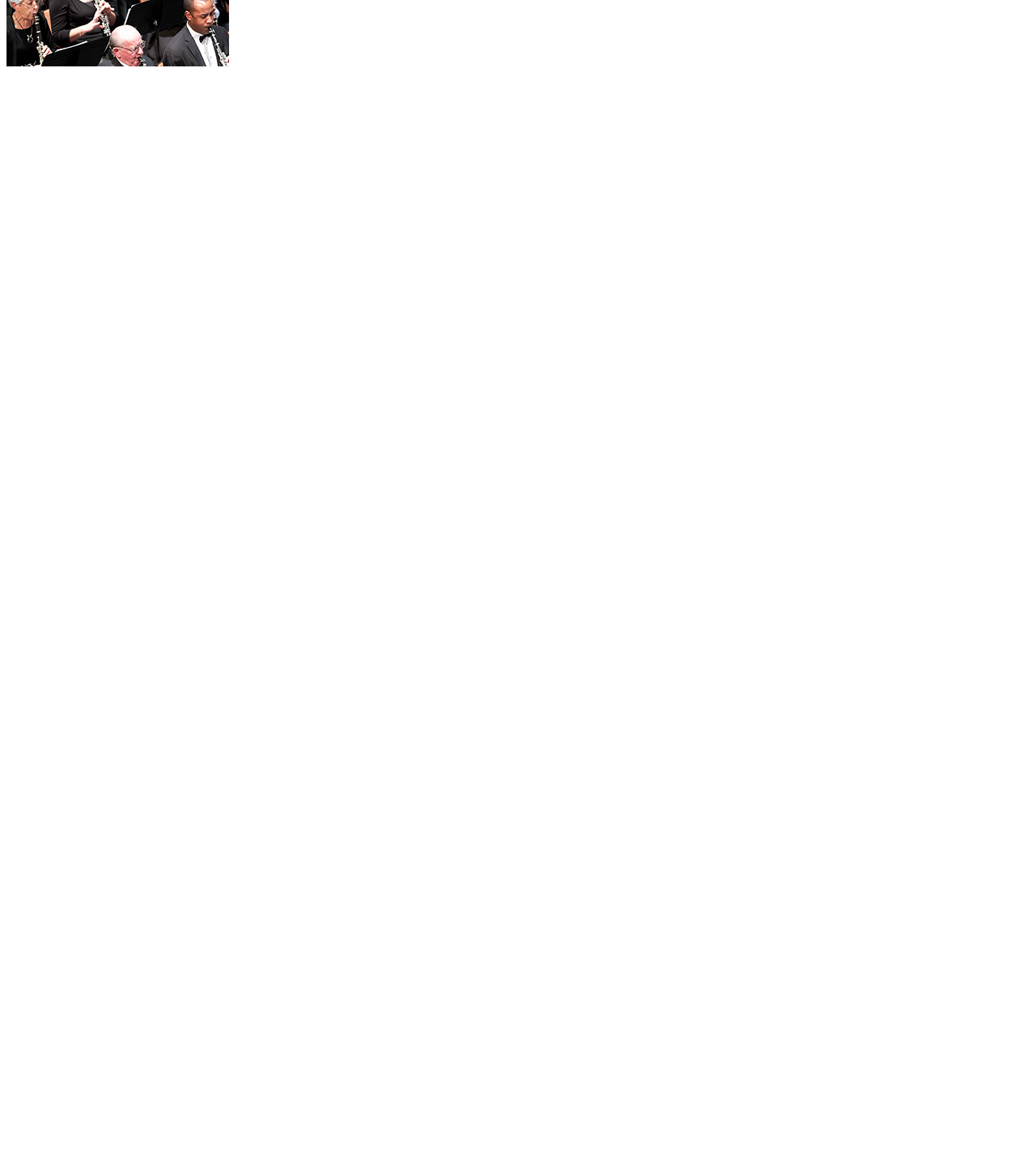How many links are present on the webpage?
Using the visual information, respond with a single word or phrase.

4